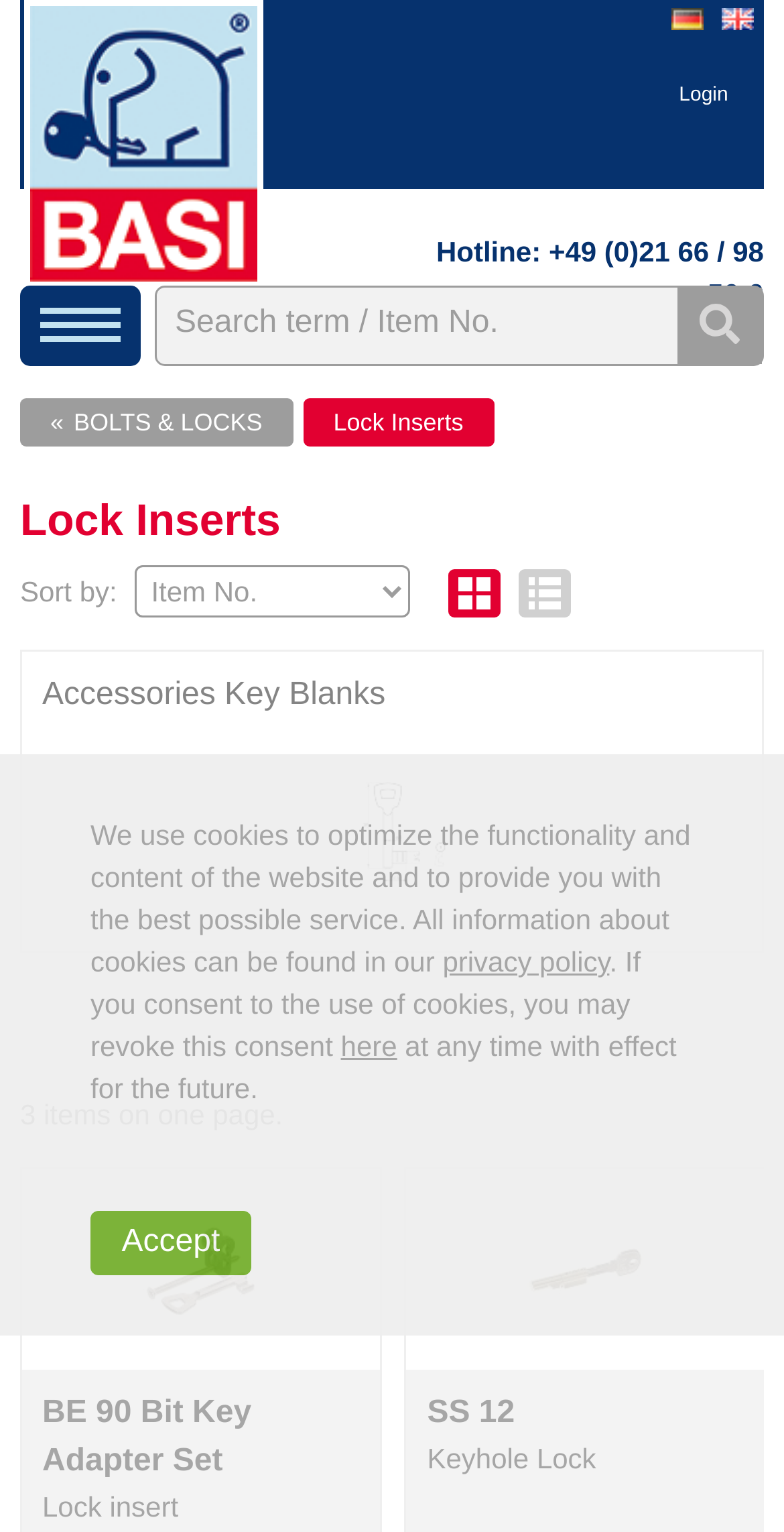What is the purpose of the button at the bottom?
Answer the question with just one word or phrase using the image.

Accept